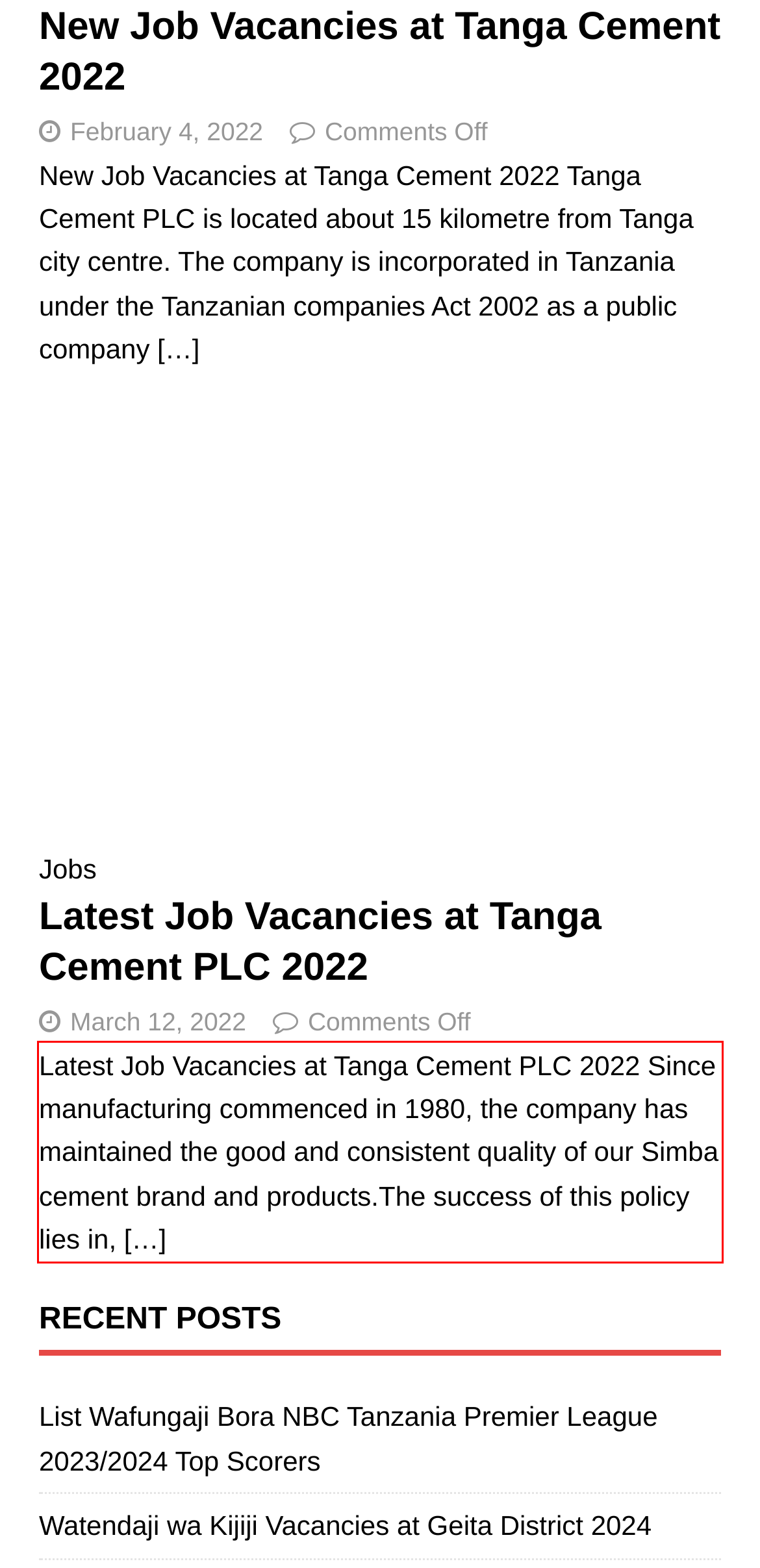You are provided with a webpage screenshot that includes a red rectangle bounding box. Extract the text content from within the bounding box using OCR.

Latest Job Vacancies at Tanga Cement PLC 2022 Since manufacturing commenced in 1980, the company has maintained the good and consistent quality of our Simba cement brand and products.The success of this policy lies in, […]